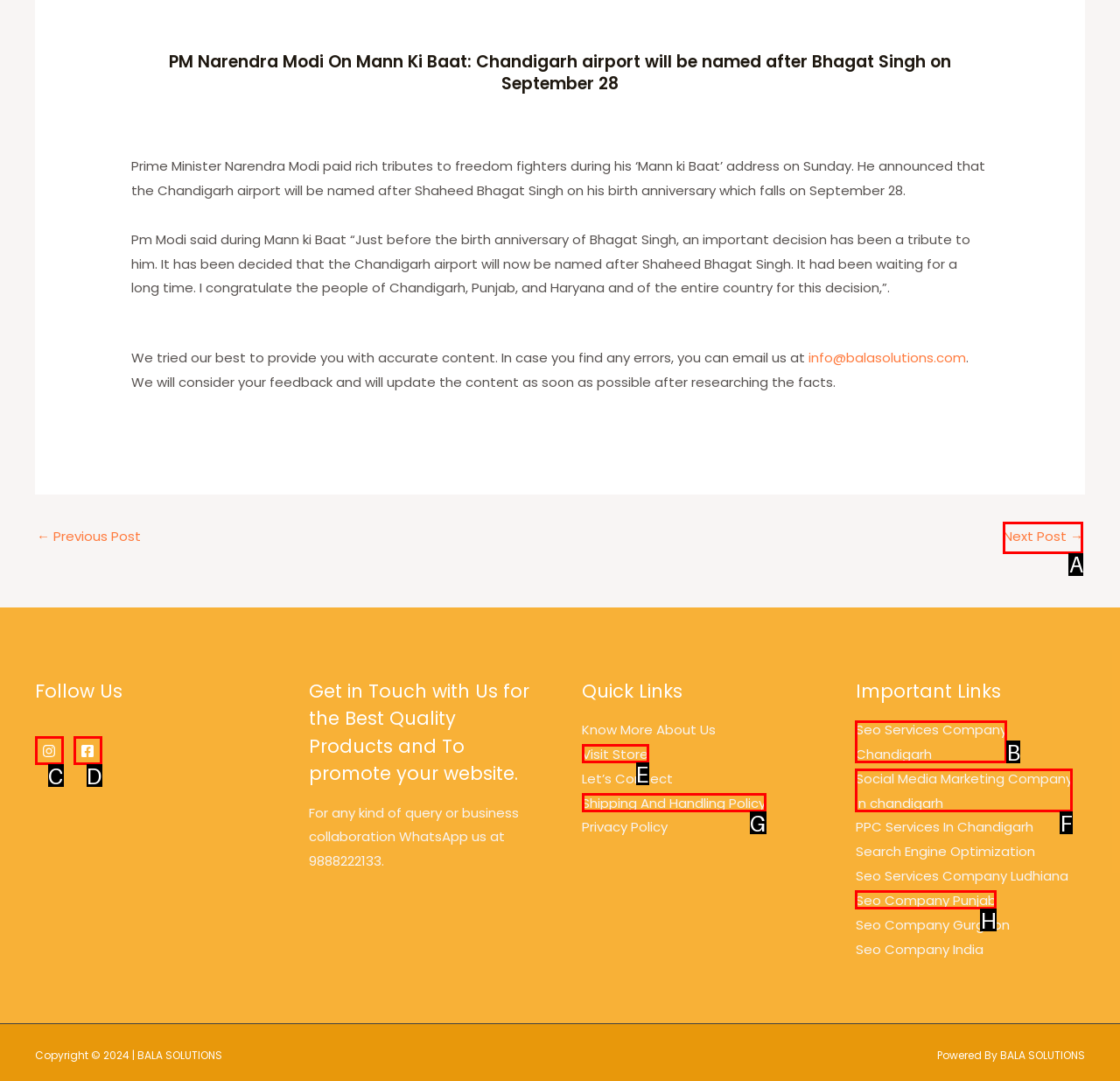To perform the task "Click on the 'Next Post →' link", which UI element's letter should you select? Provide the letter directly.

A